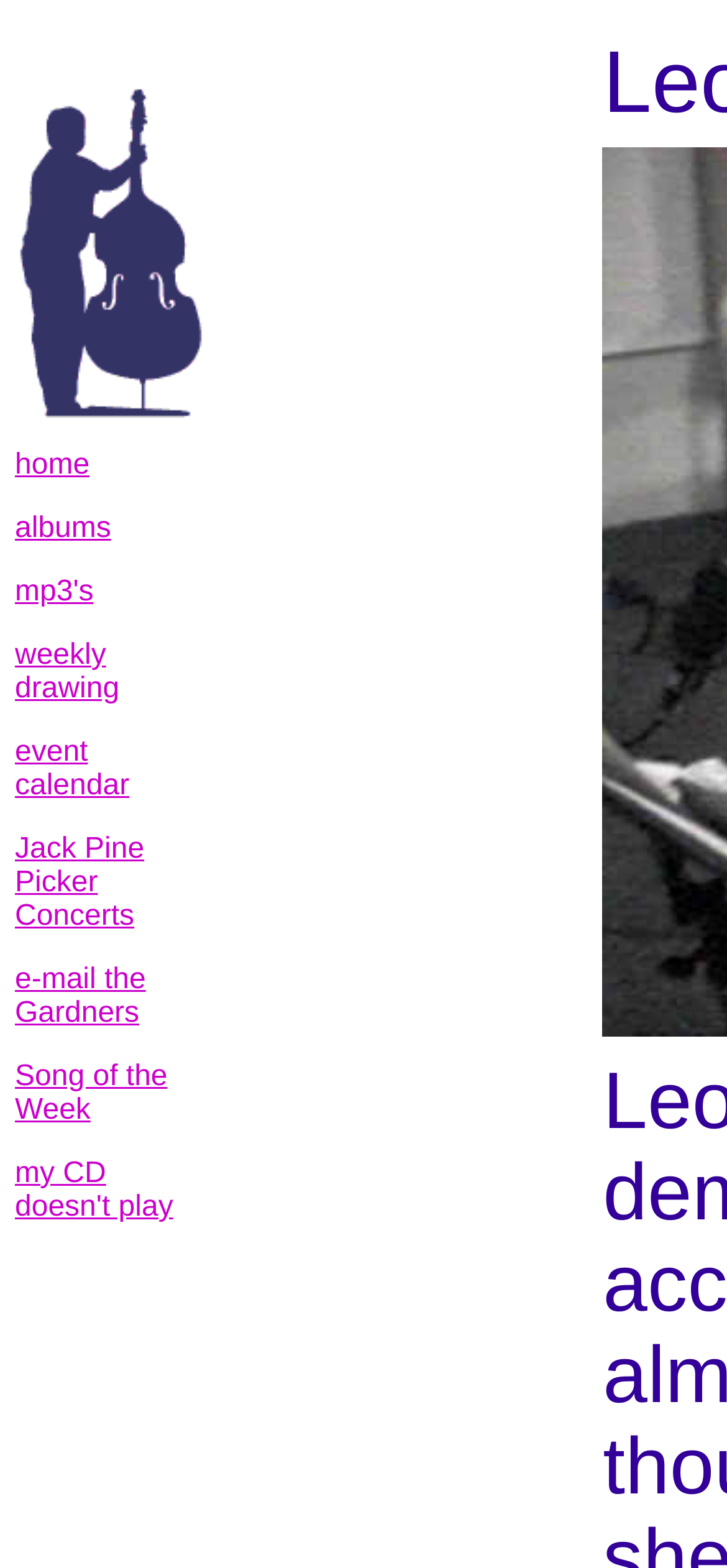Please give a short response to the question using one word or a phrase:
Is there an image on the webpage?

yes